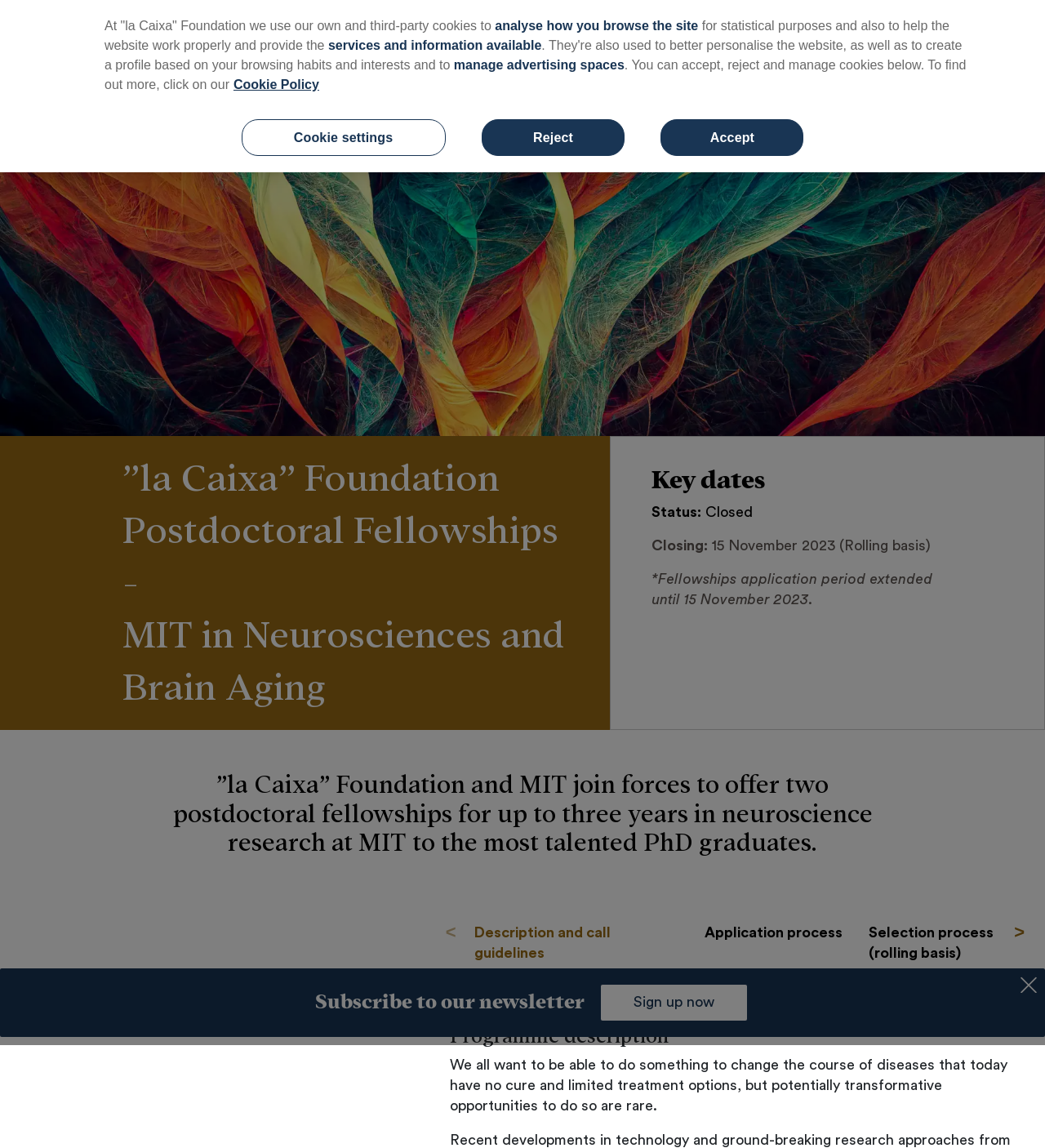Elaborate on the webpage's design and content in a detailed caption.

The webpage is about Postdoctoral Fellowships in Neurosciences and Brain Aging offered by "la Caixa" Foundation in collaboration with MIT. At the top left, there is a link to the foundation's website, accompanied by an image of the foundation's logo. A horizontal menu bar is located below, with five menu items: Social programmes, Culture and science, Education and fellowships, Research and health, and Meet the Foundation.

On the top right, there are two buttons: a search button and a main menu button for Obra Social. Next to them is a language selection option, currently set to English.

The main content of the webpage is divided into sections. The first section displays the fellowship title and a brief description of the programme. Below this, there is a breadcrumb navigation menu showing the path to the current page.

The next section is headed "Key dates" and provides information about the fellowship's status, closing date, and application period. A note is also displayed, stating that the application period has been extended until November 15, 2023.

Following this, there is a detailed description of the fellowship programme, explaining the collaboration between "la Caixa" Foundation and MIT. The text describes the goal of the programme, which is to offer postdoctoral fellowships for up to three years in neuroscience research at MIT.

Below this, there are three tabs: Description and call guidelines, Application process, and Programme description. The first tab is currently selected, and its content is displayed. The tab section is followed by a call to action to subscribe to the foundation's newsletter.

At the bottom of the page, there is a cookie banner with a privacy alert dialog. The dialog explains the use of cookies on the website and provides options to accept, reject, or manage cookies.